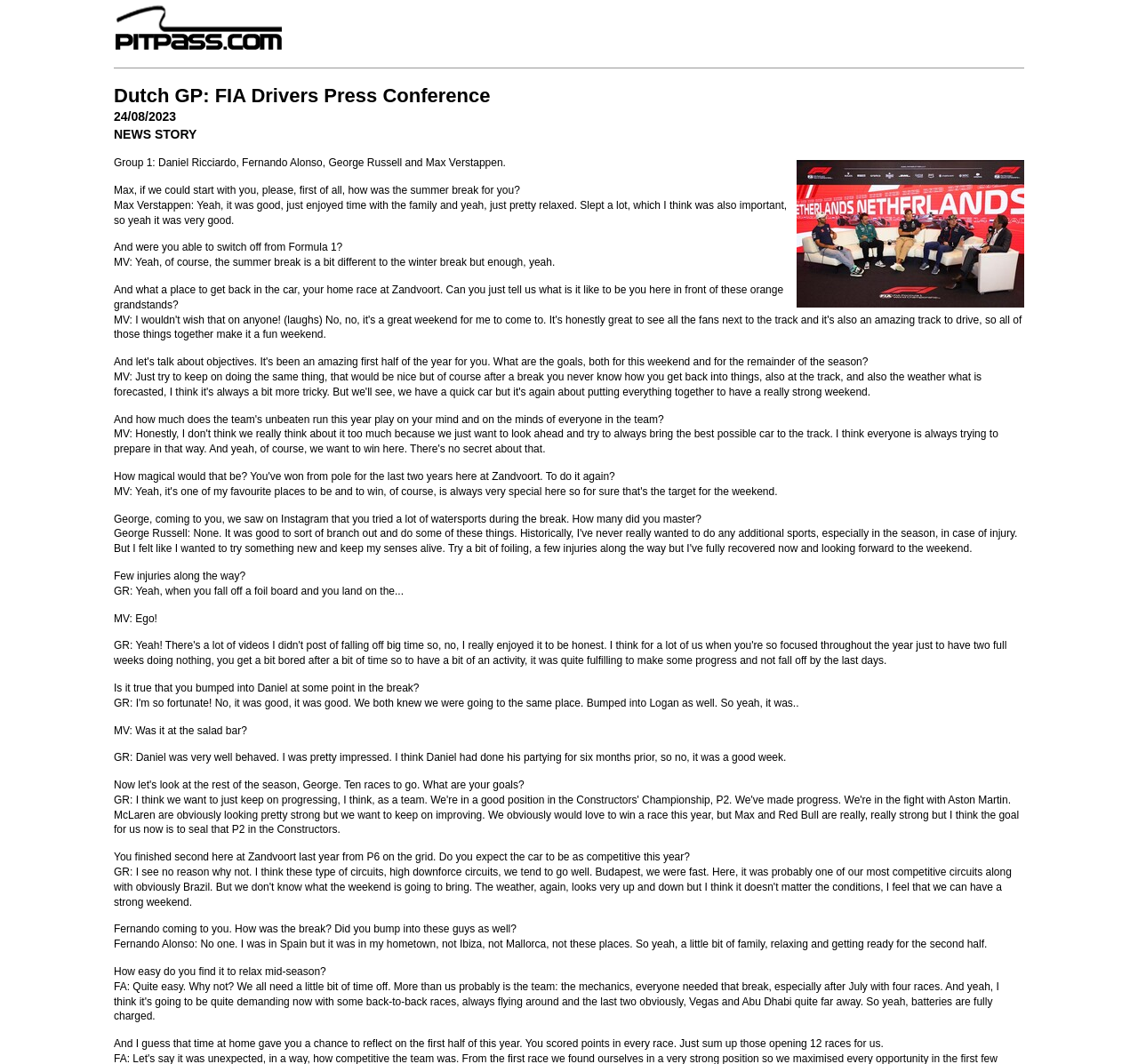What is the date of the FIA Drivers Press Conference?
Provide a one-word or short-phrase answer based on the image.

24/08/2023